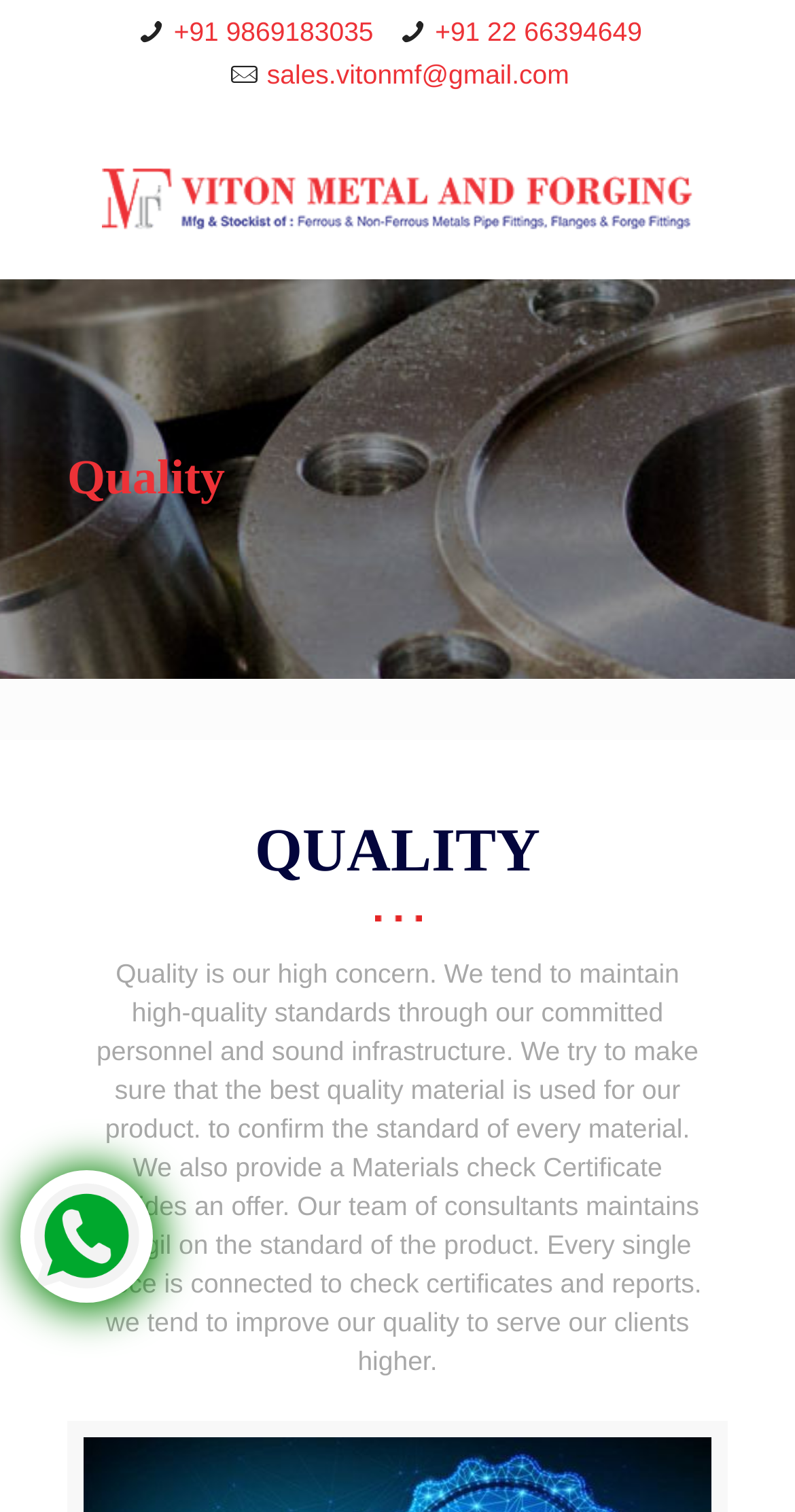Given the element description "sales.vitonmf@gmail.com" in the screenshot, predict the bounding box coordinates of that UI element.

[0.336, 0.039, 0.716, 0.059]